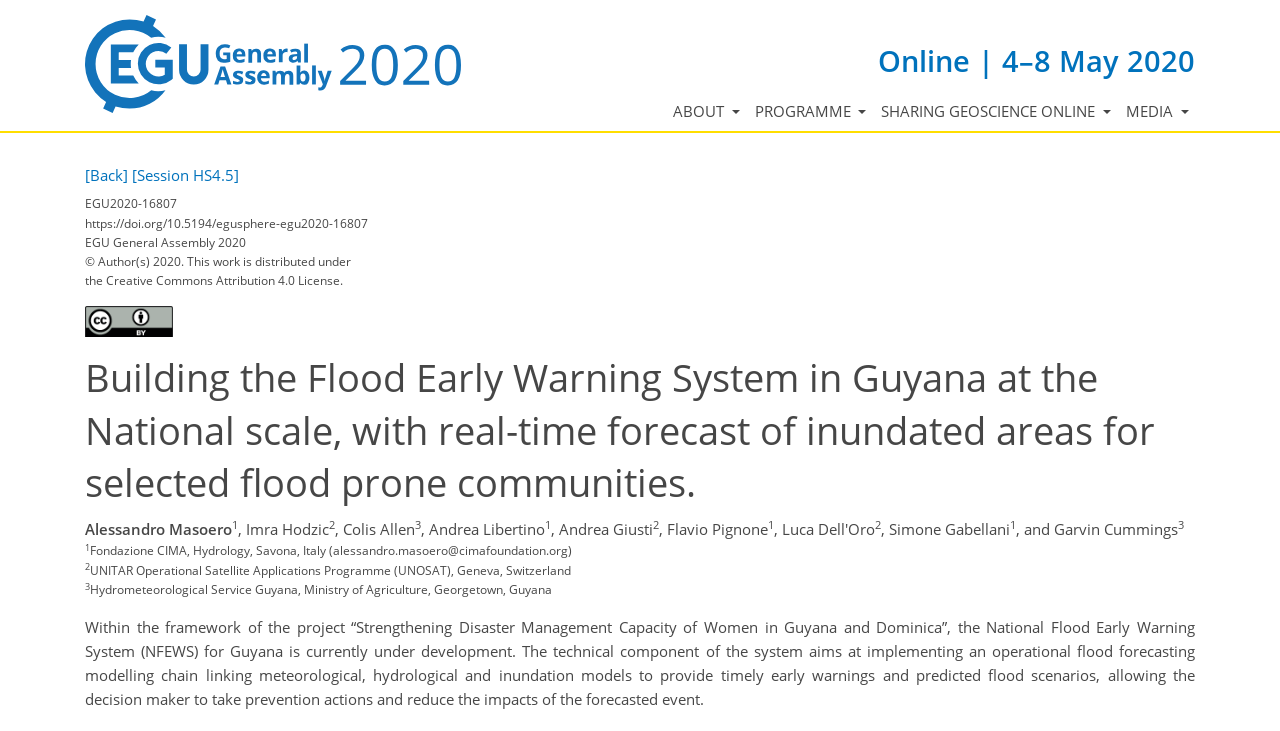Extract the heading text from the webpage.

Building the Flood Early Warning System in Guyana at the National scale, with real-time forecast of inundated areas for selected flood prone communities.